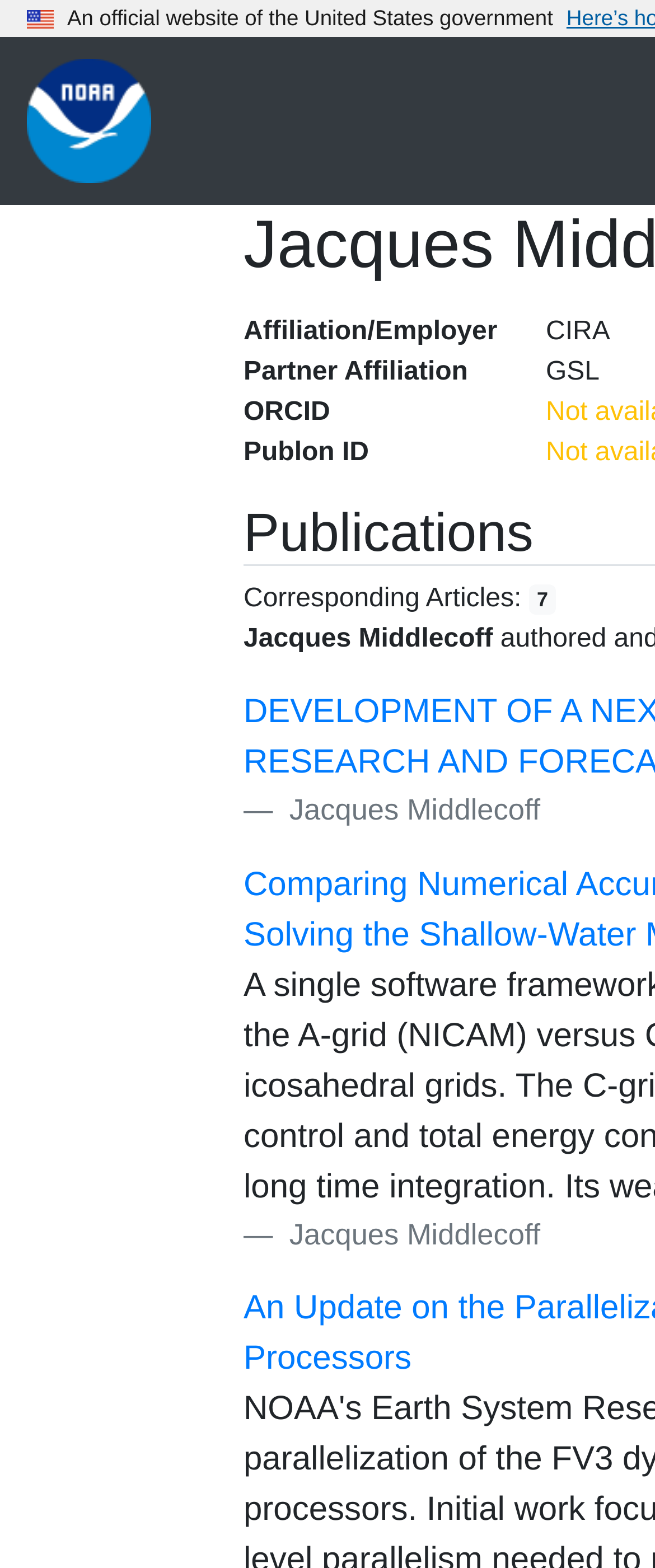What is the affiliation of the author?
From the image, respond with a single word or phrase.

CIRA